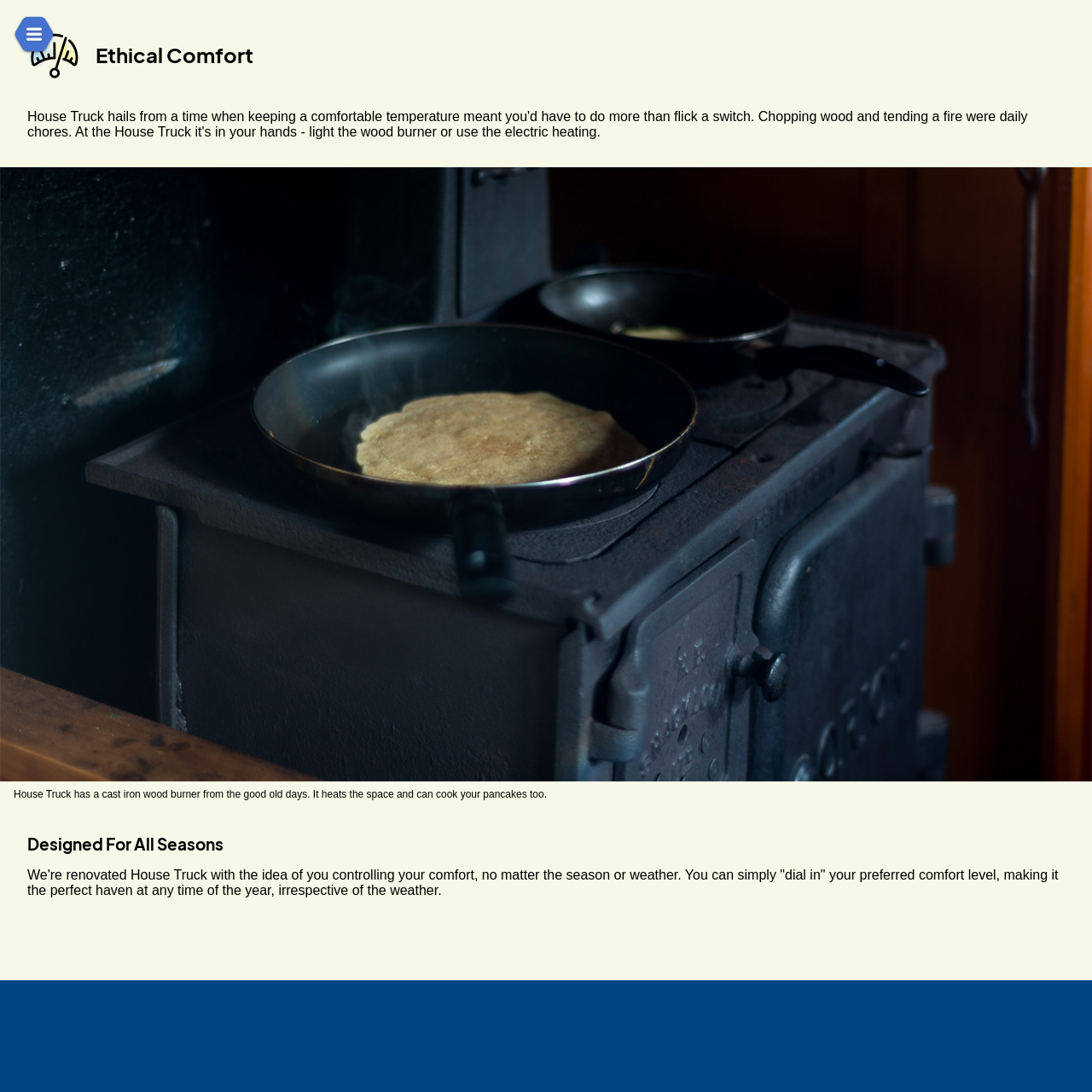Provide a brief response using a word or short phrase to this question:
What can be cooked using the wood burner?

pancakes